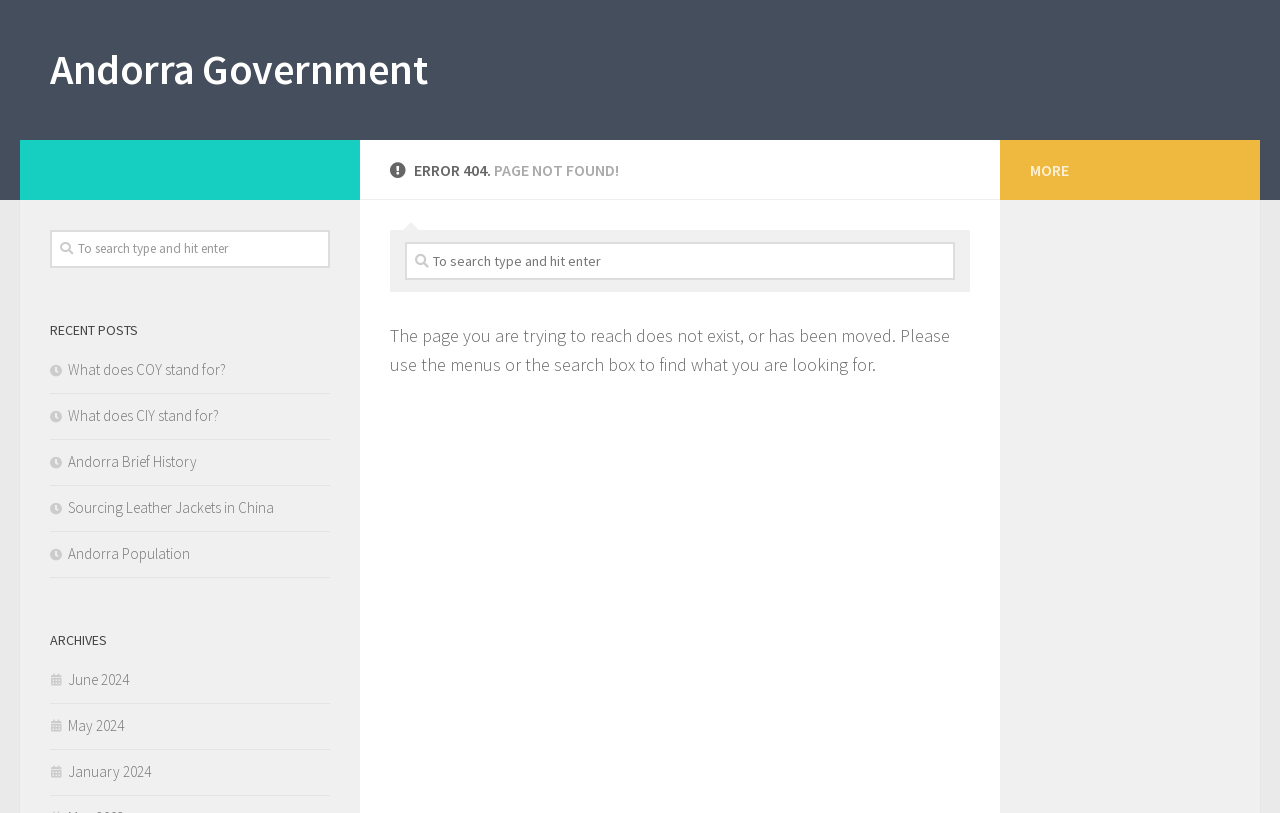Give a detailed explanation of the elements present on the webpage.

The webpage is a 404 error page from the Andorra Government website. At the top, there is a link to the Andorra Government website. Below it, a prominent heading reads "ERROR 404. PAGE NOT FOUND!" in a bold font. 

To the right of the heading, there is a search box with a placeholder text "To search type and hit enter". Below the search box, a paragraph of text explains that the page the user is trying to reach does not exist or has been moved, and suggests using the menus or the search box to find what they are looking for.

On the left side of the page, there is a section titled "RECENT POSTS" with five links to recent articles, including "What does COY stand for?", "What does CIY stand for?", "Andorra Brief History", "Sourcing Leather Jackets in China", and "Andorra Population". 

Below the "RECENT POSTS" section, there is another section titled "ARCHIVES" with three links to archived posts from June 2024, May 2024, and January 2024. At the bottom right of the page, there is a "MORE" button.